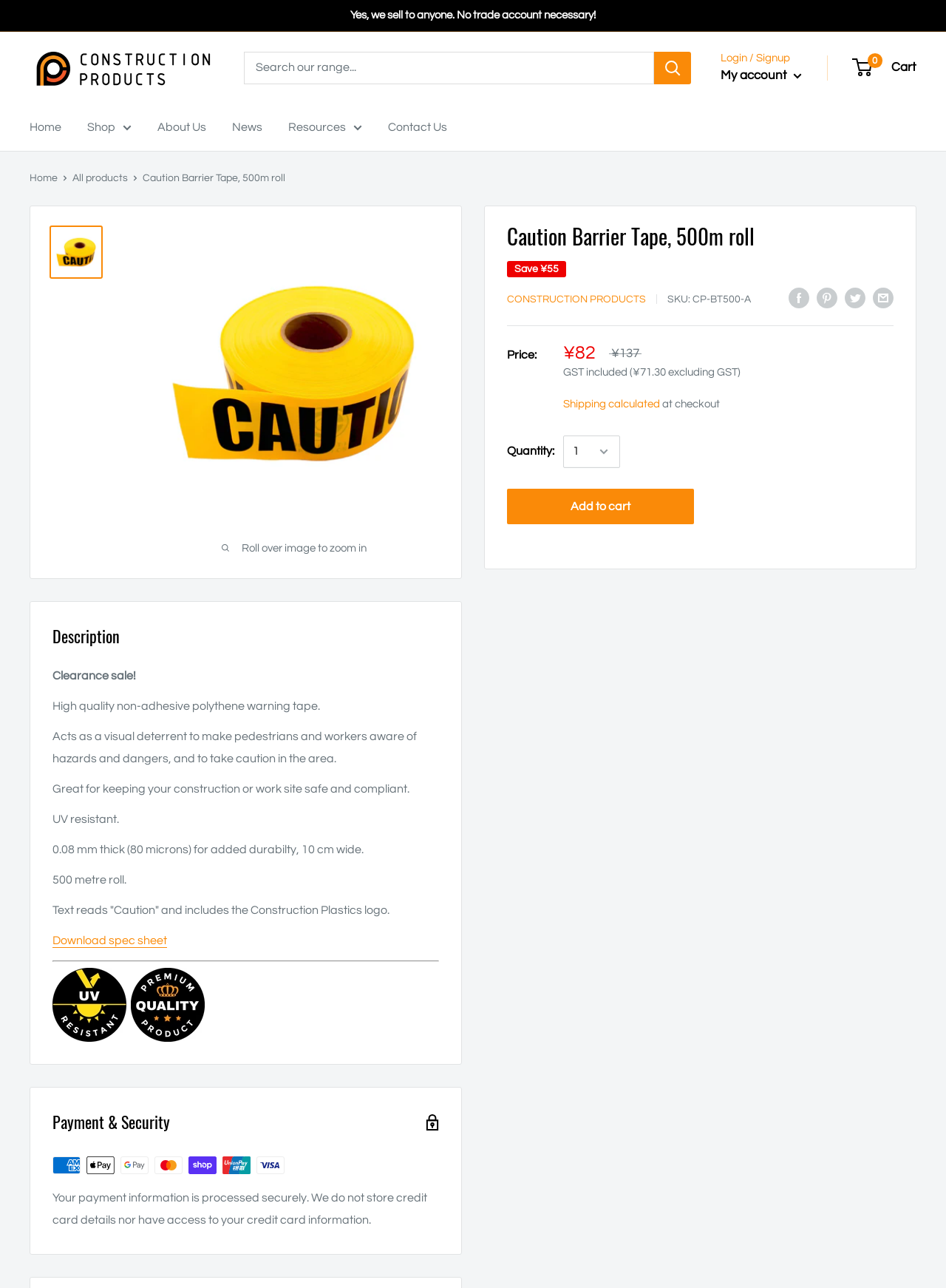Determine the bounding box for the HTML element described here: "aria-label="Tweet on Twitter"". The coordinates should be given as [left, top, right, bottom] with each number being a float between 0 and 1.

[0.893, 0.223, 0.915, 0.24]